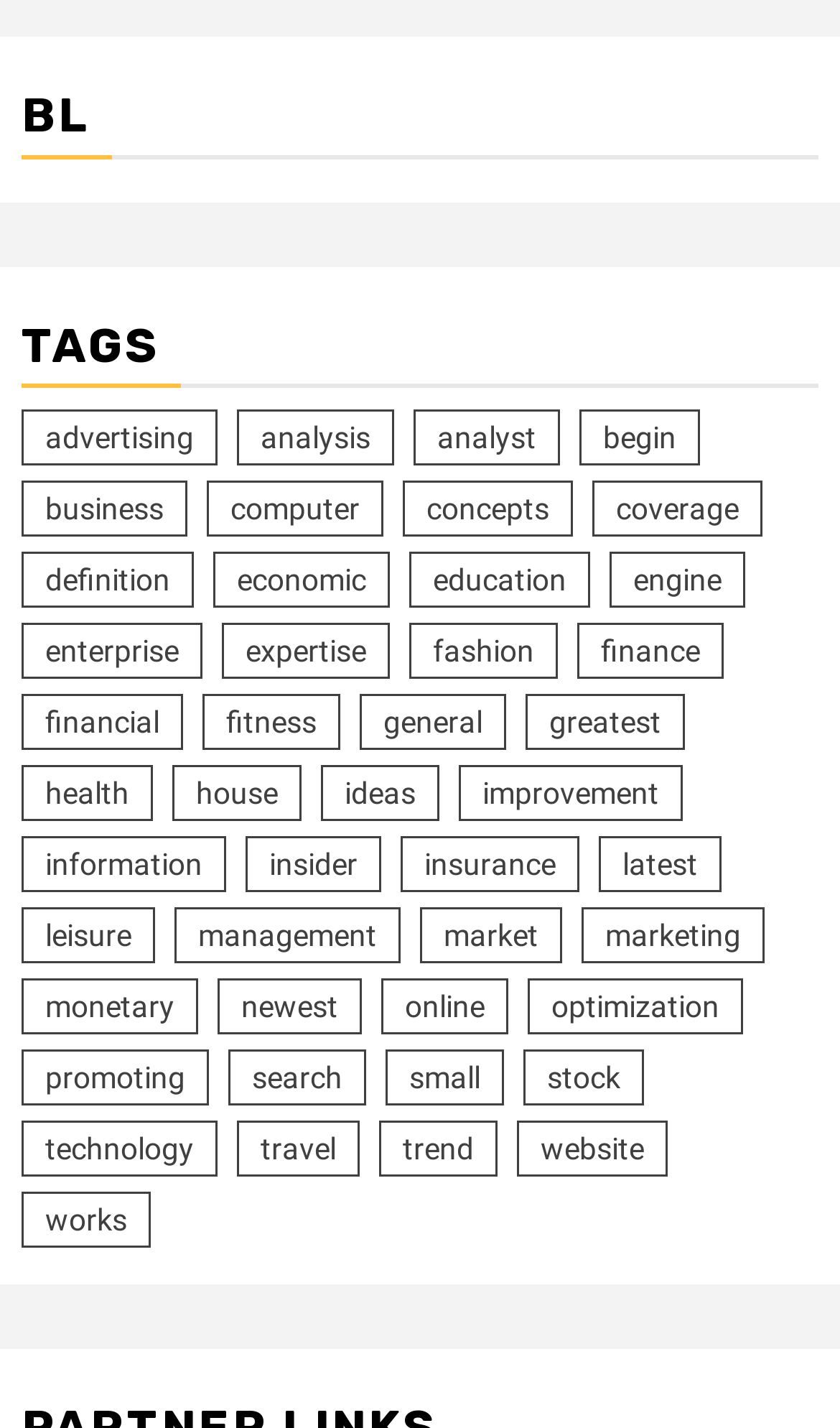Pinpoint the bounding box coordinates of the clickable element to carry out the following instruction: "Click on advertising."

[0.026, 0.286, 0.259, 0.326]